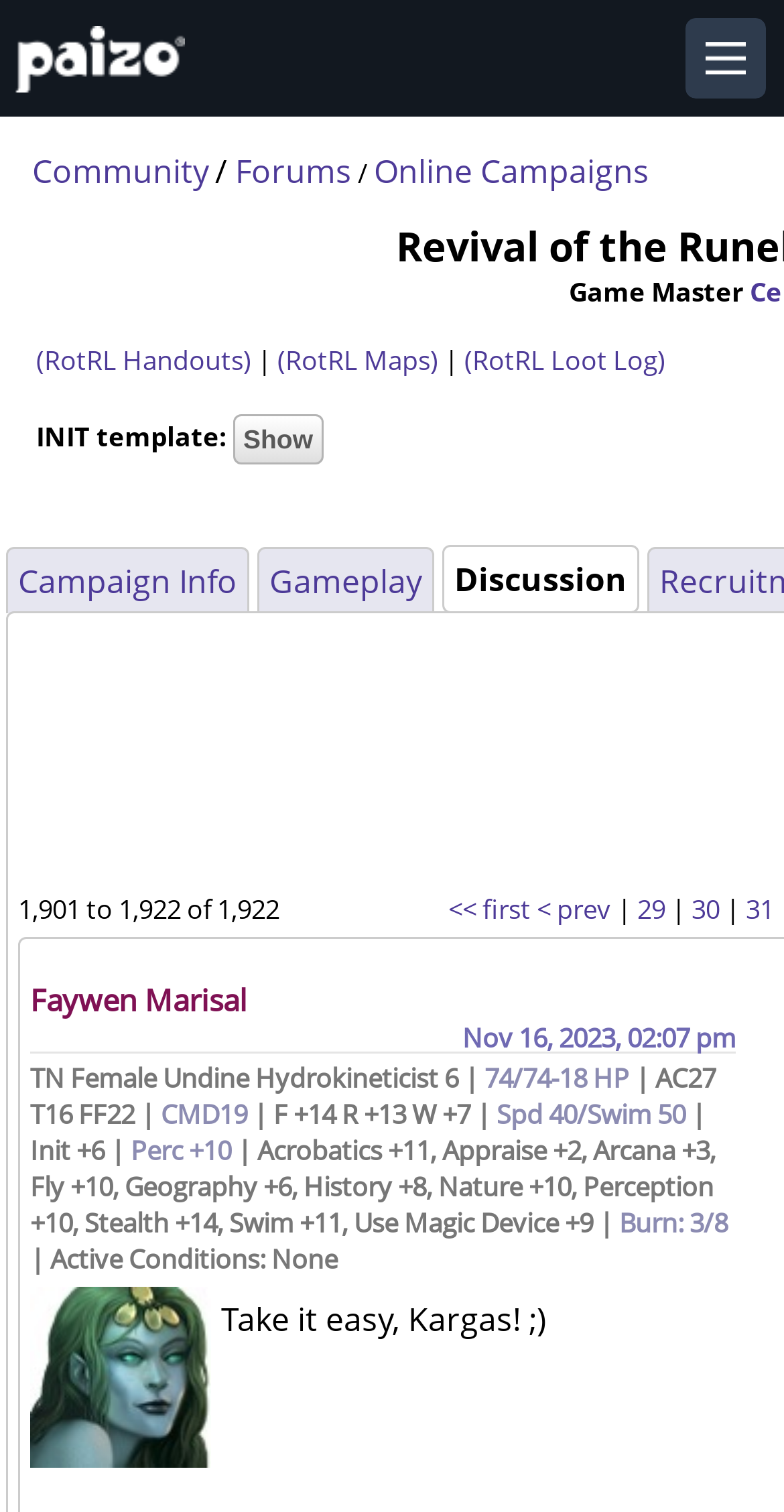Answer the following inquiry with a single word or phrase:
What is the name of the character?

Faywen Marisal